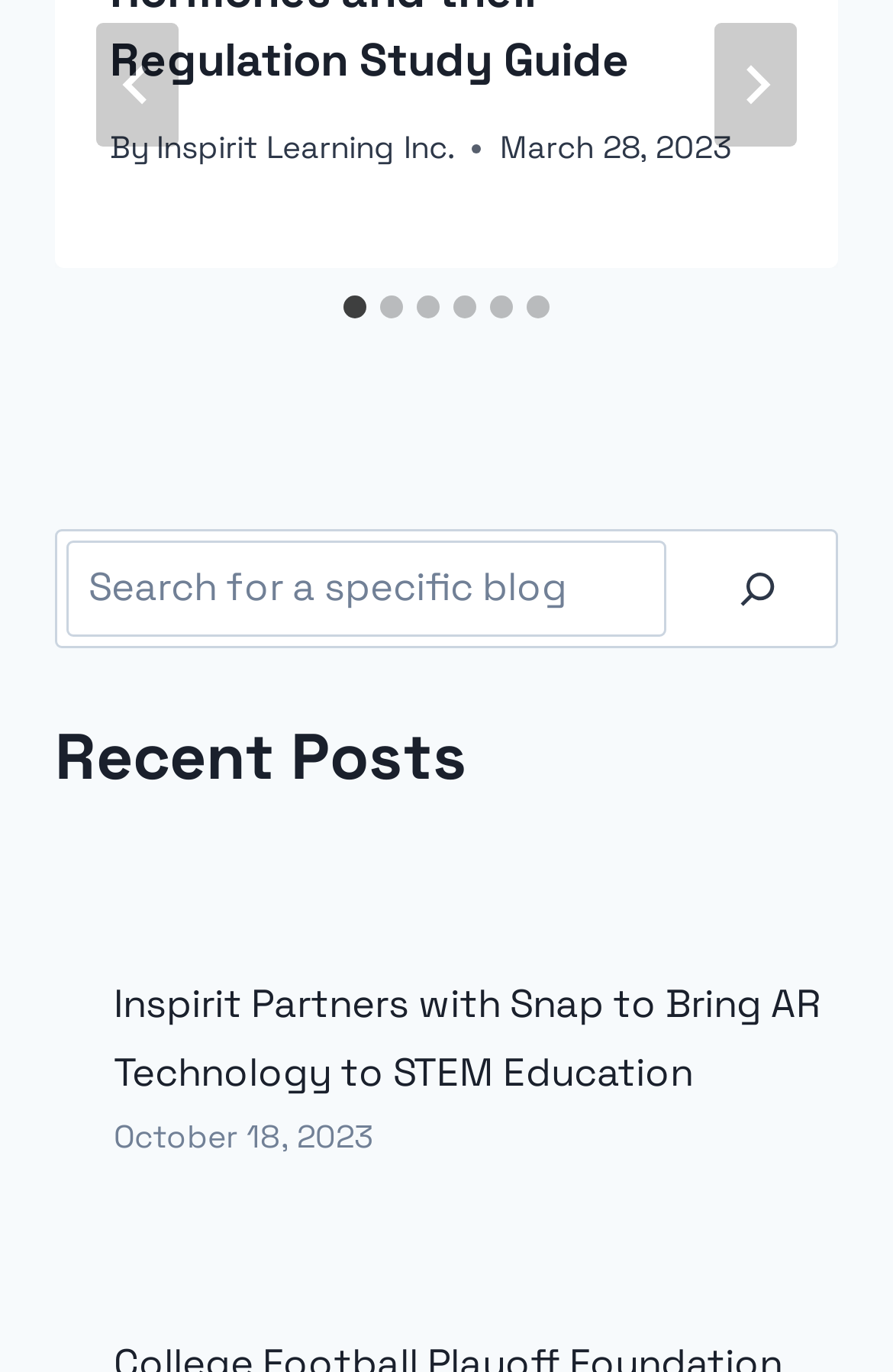What is the direction of the tablist?
Respond with a short answer, either a single word or a phrase, based on the image.

Horizontal